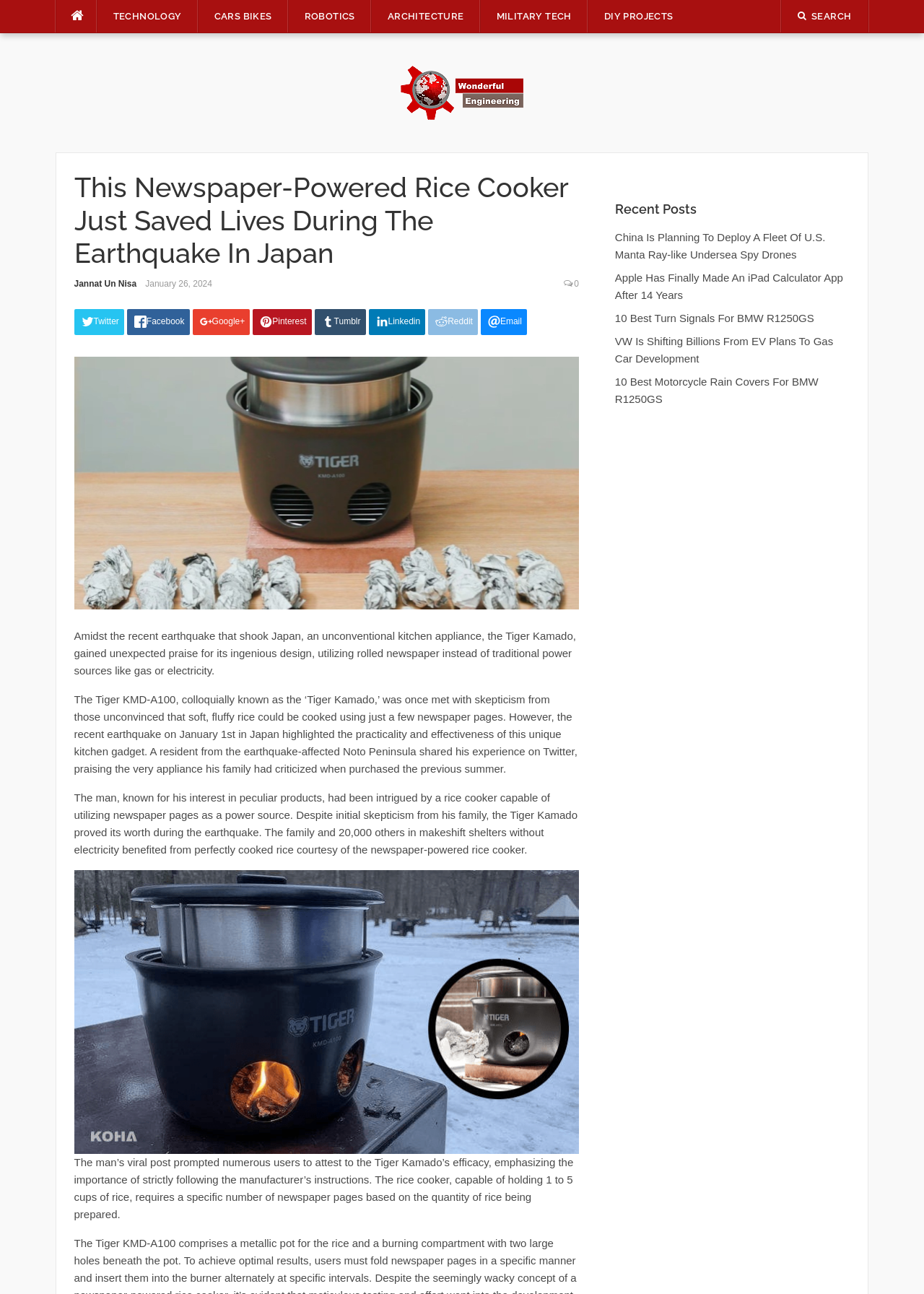Determine the bounding box coordinates for the clickable element required to fulfill the instruction: "Search for something". Provide the coordinates as four float numbers between 0 and 1, i.e., [left, top, right, bottom].

[0.863, 0.008, 0.921, 0.017]